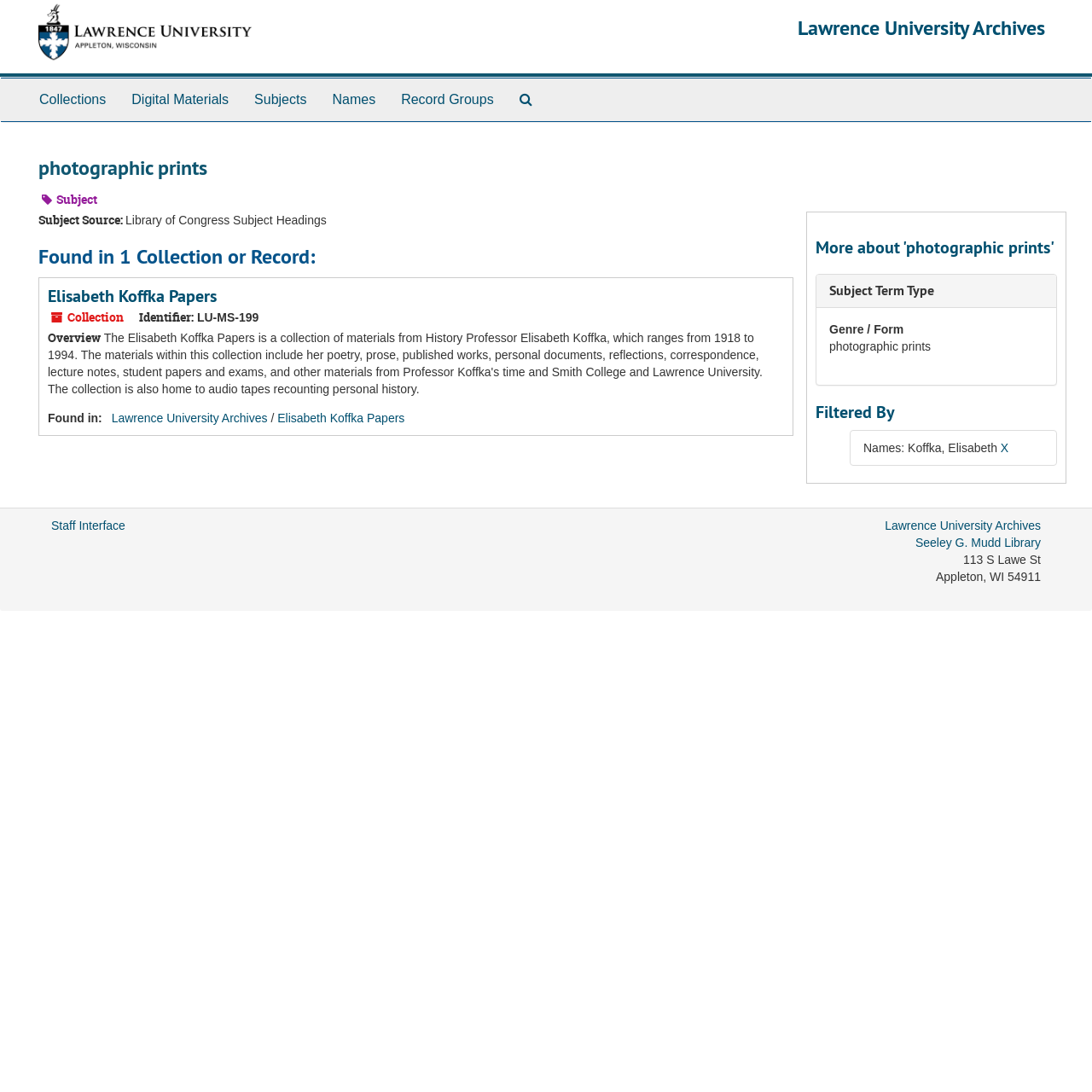Create an elaborate caption for the webpage.

The webpage is about photographic prints from the Lawrence University Archives. At the top, there is a heading with the title "Lawrence University Archives" and a link to the archives' homepage. Below this, there is a navigation menu with six links: "Collections", "Digital Materials", "Subjects", "Names", "Record Groups", and "Search The Archives".

On the left side of the page, there is a heading "photographic prints" followed by a section with the title "Found in 1 Collection or Record:" and a heading "Elisabeth Koffka Papers" with a link to the collection. Below this, there are several lines of text providing information about the collection, including the identifier "LU-MS-199" and an overview.

On the right side of the page, there is a section with the title "More about 'photographic prints'" which includes a heading "Subject Term Type" with a link to more information. Below this, there is a description list with a term "Genre / Form" and a detail "photographic prints".

Further down the page, there is a heading "Filtered By" followed by a line of text "Names: Koffka, Elisabeth" with a link to remove the filter. At the bottom of the page, there are several links, including "Staff Interface" and a group of links to the Lawrence University Archives, Seeley G. Mudd Library, and the library's address.